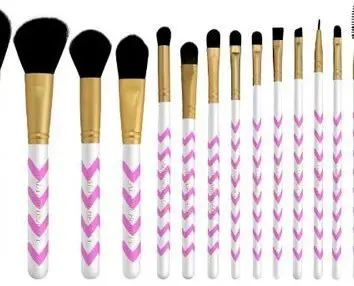Answer succinctly with a single word or phrase:
What is the number of brushes in the set?

9